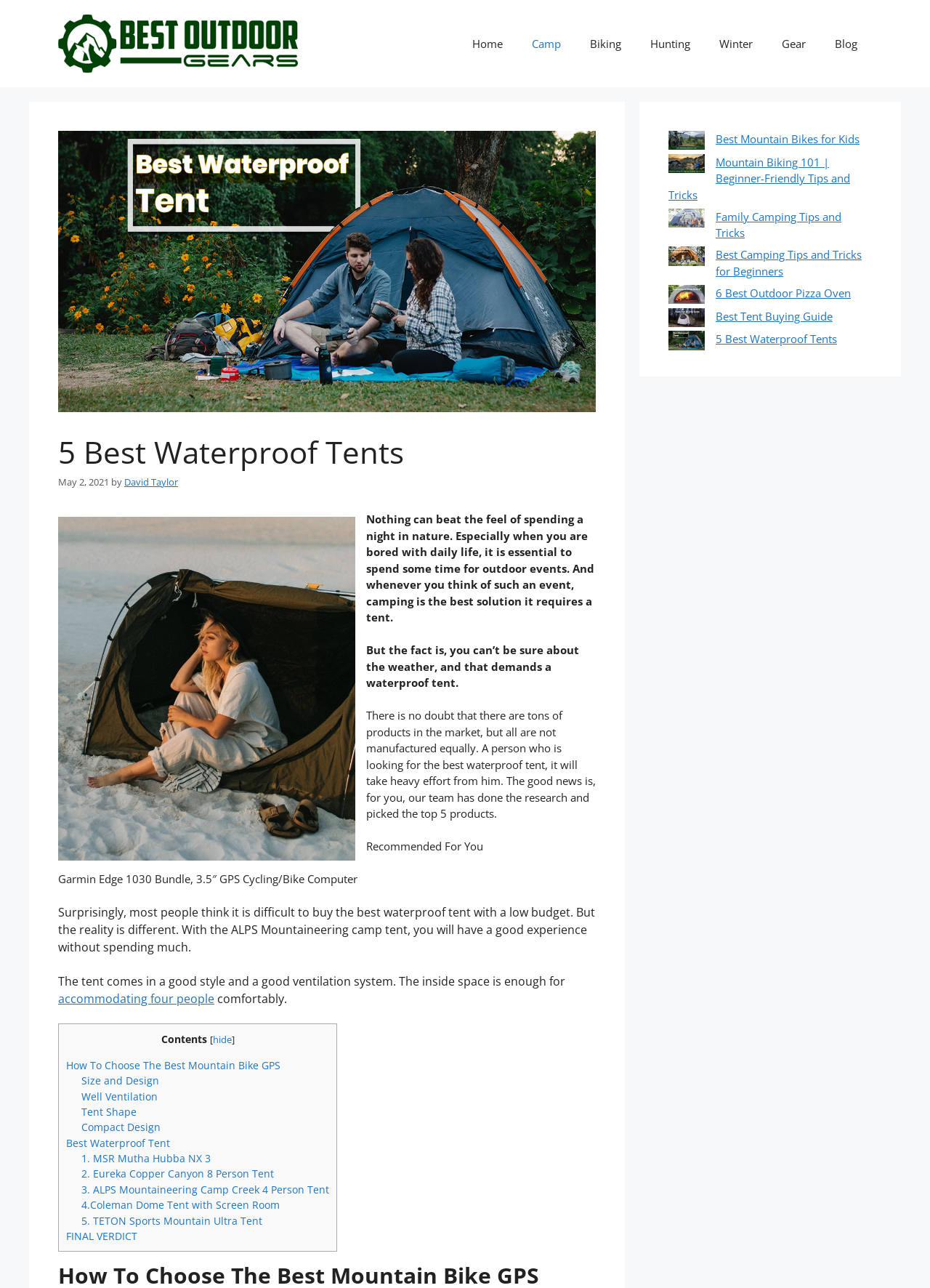Please find and give the text of the main heading on the webpage.

5 Best Waterproof Tents